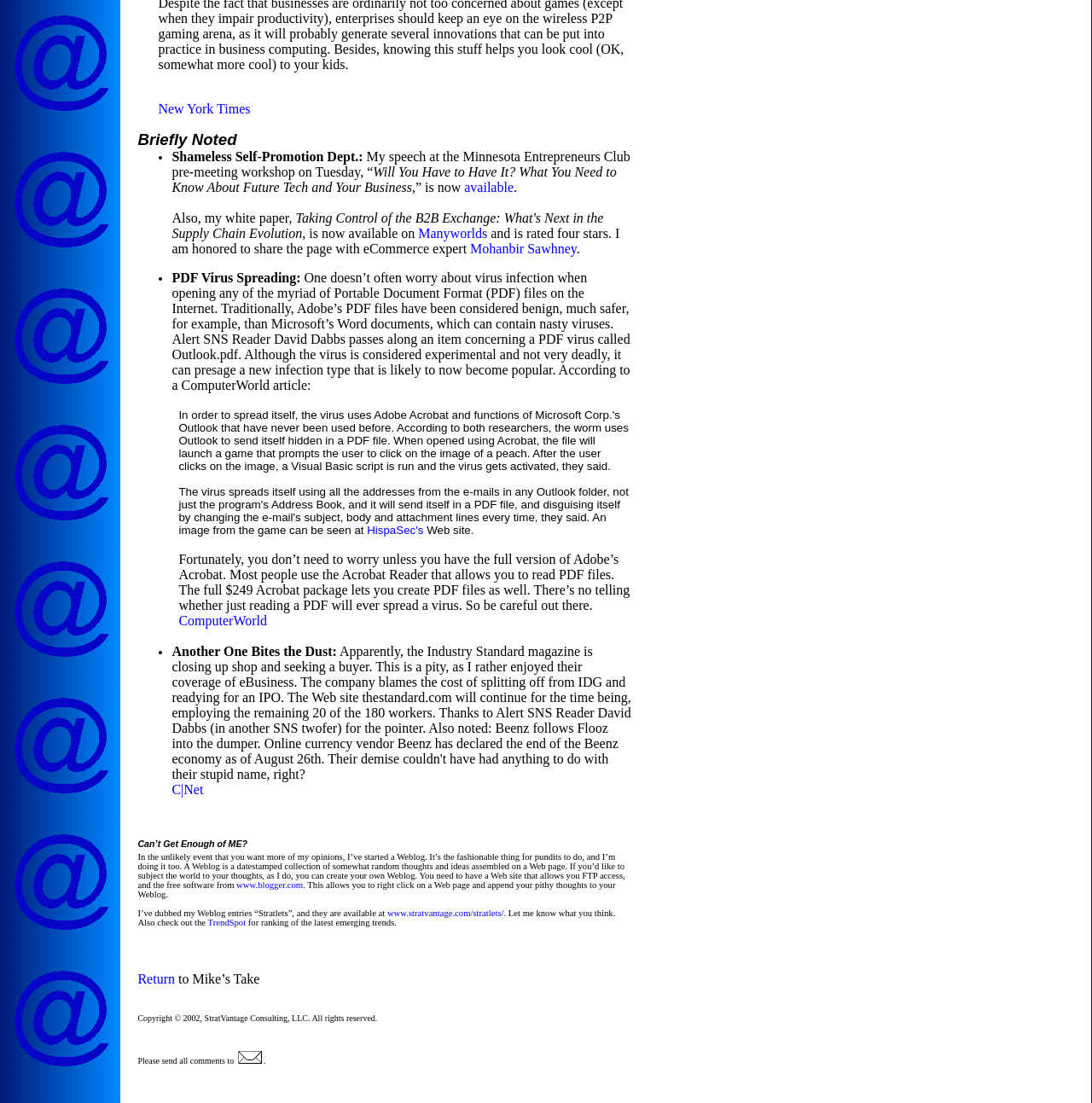Please provide a brief answer to the question using only one word or phrase: 
What is the topic of the article about PDF viruses?

PDF virus spreading